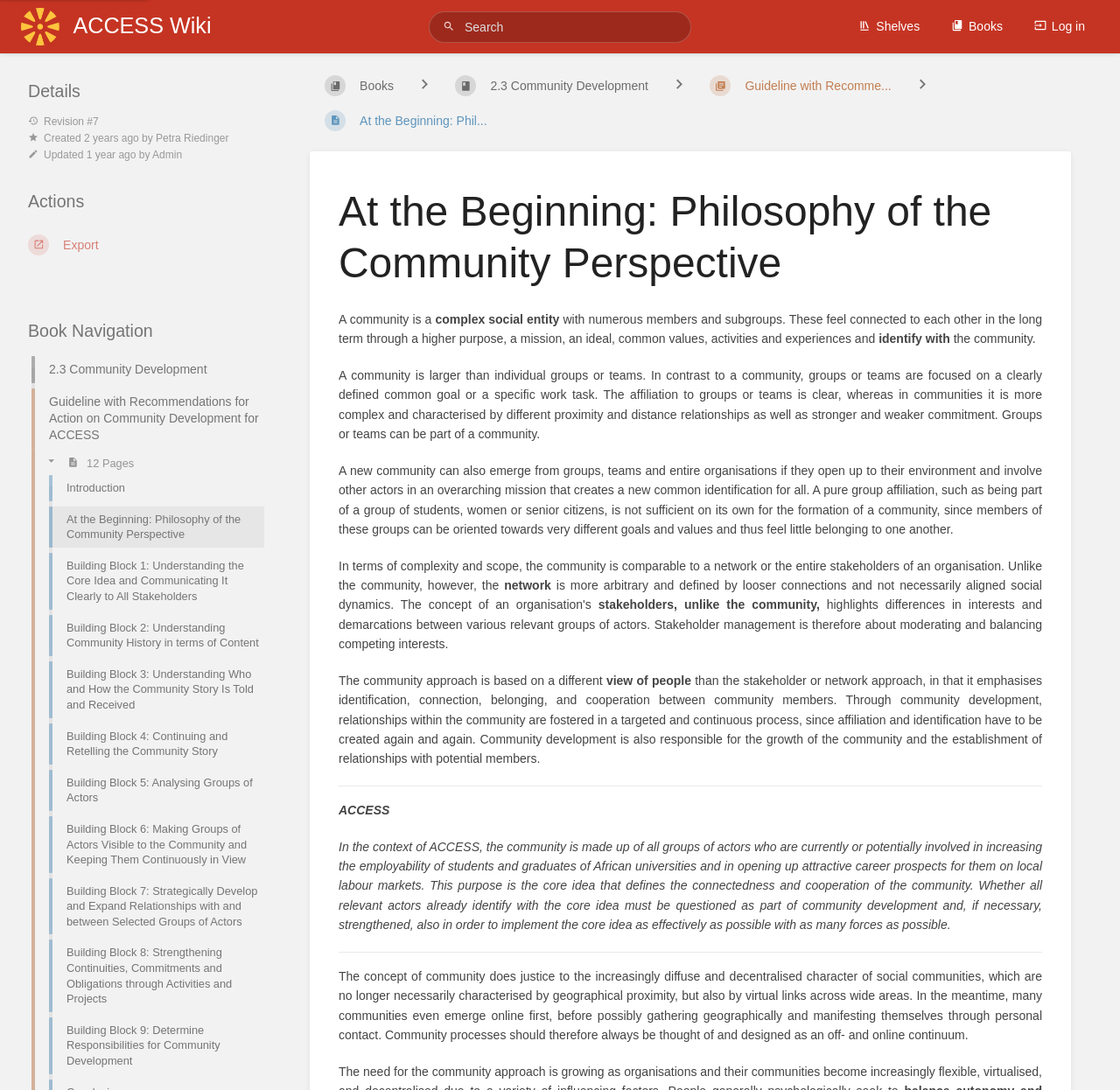Based on the element description Severn-Vyrnwy Confluence, identify the bounding box coordinates for the UI element. The coordinates should be in the format (top-left x, top-left y, bottom-right x, bottom-right y) and within the 0 to 1 range.

None